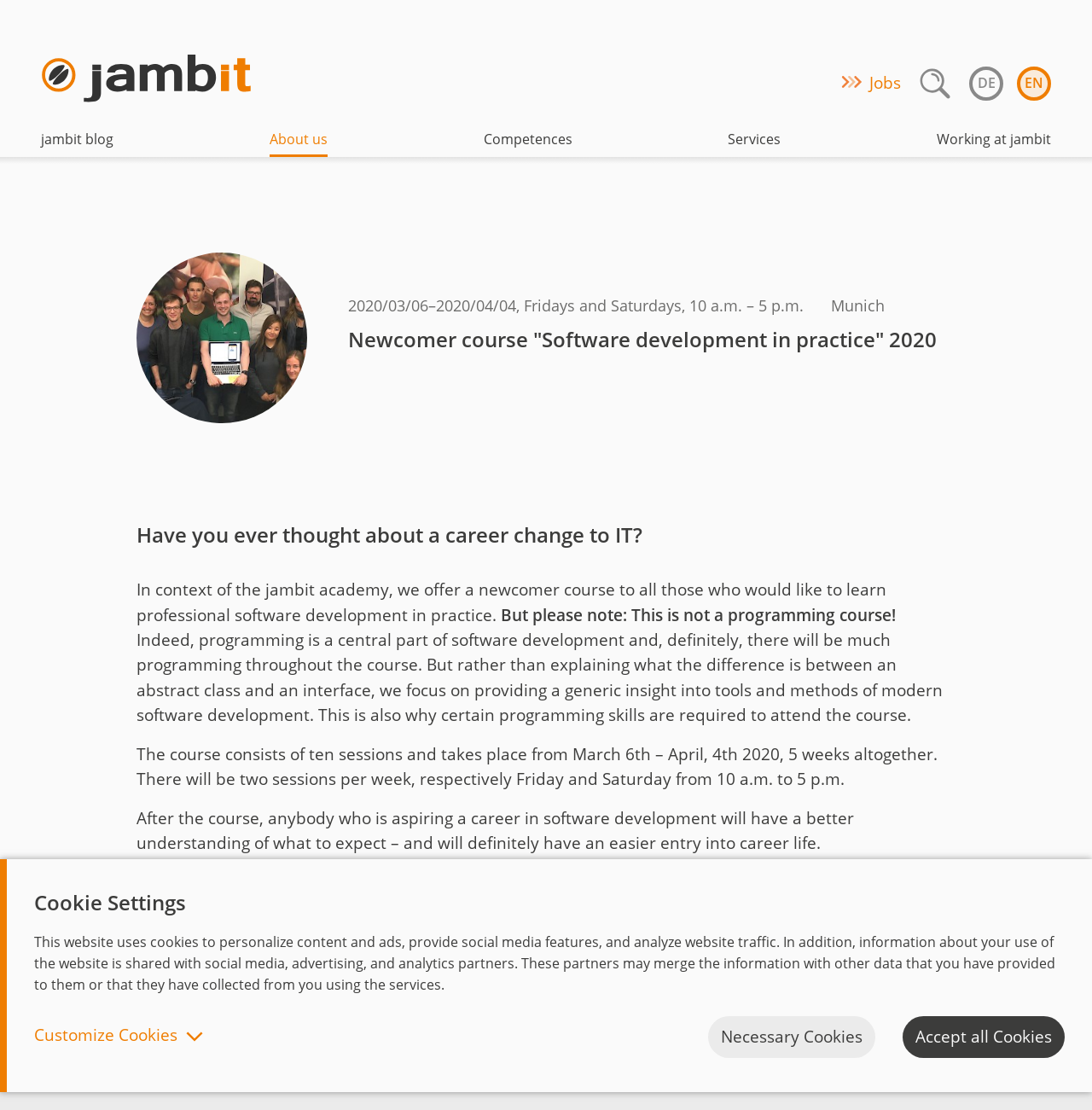What is the duration of the newcomer course?
Provide a thorough and detailed answer to the question.

The duration of the newcomer course can be found in the paragraph that describes the course. It states that the course consists of ten sessions and takes place from March 6th to April 4th, 2020, which is a total of 5 weeks.